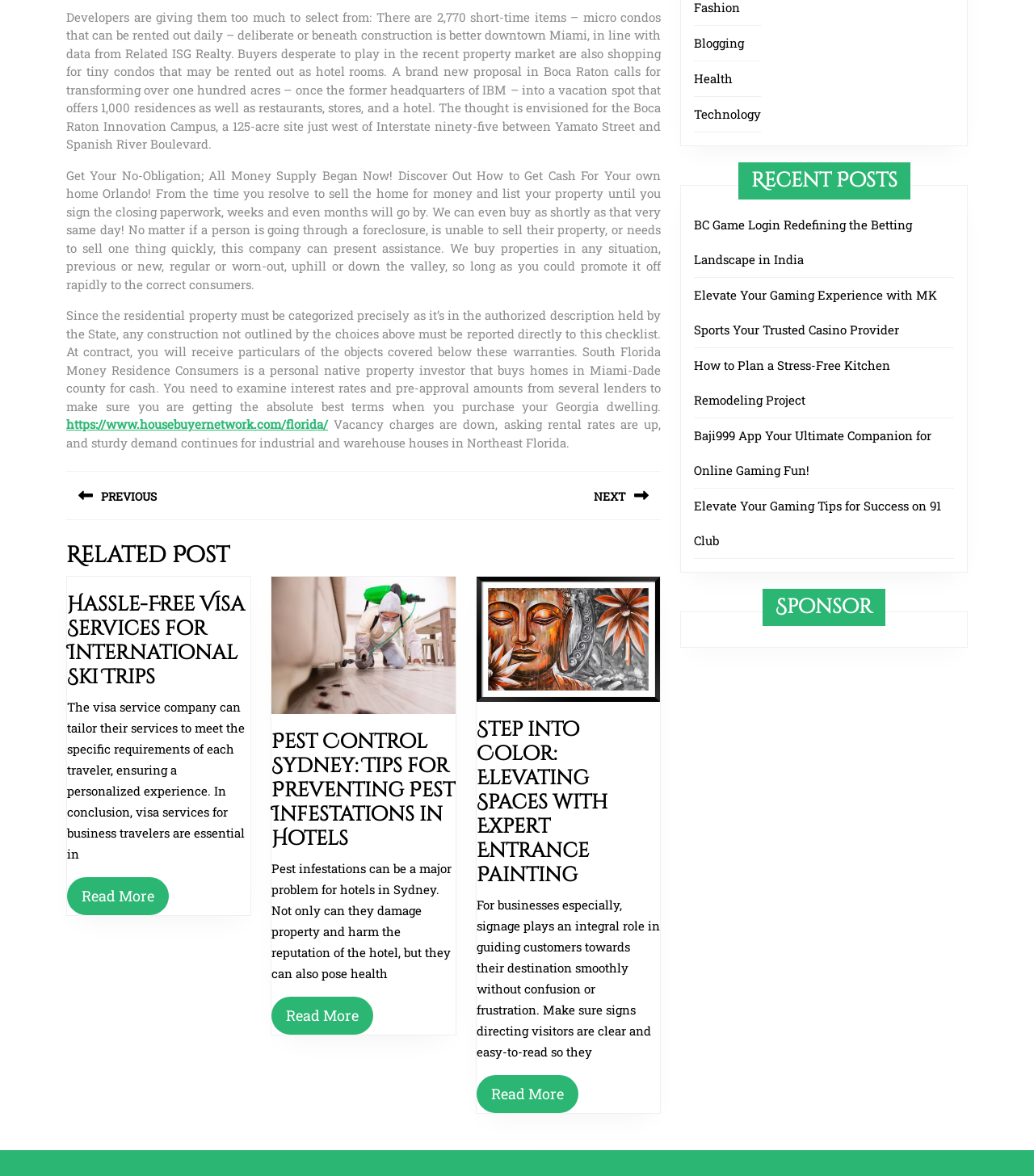Mark the bounding box of the element that matches the following description: "Read MoreRead More".

[0.277, 0.855, 0.347, 0.872]